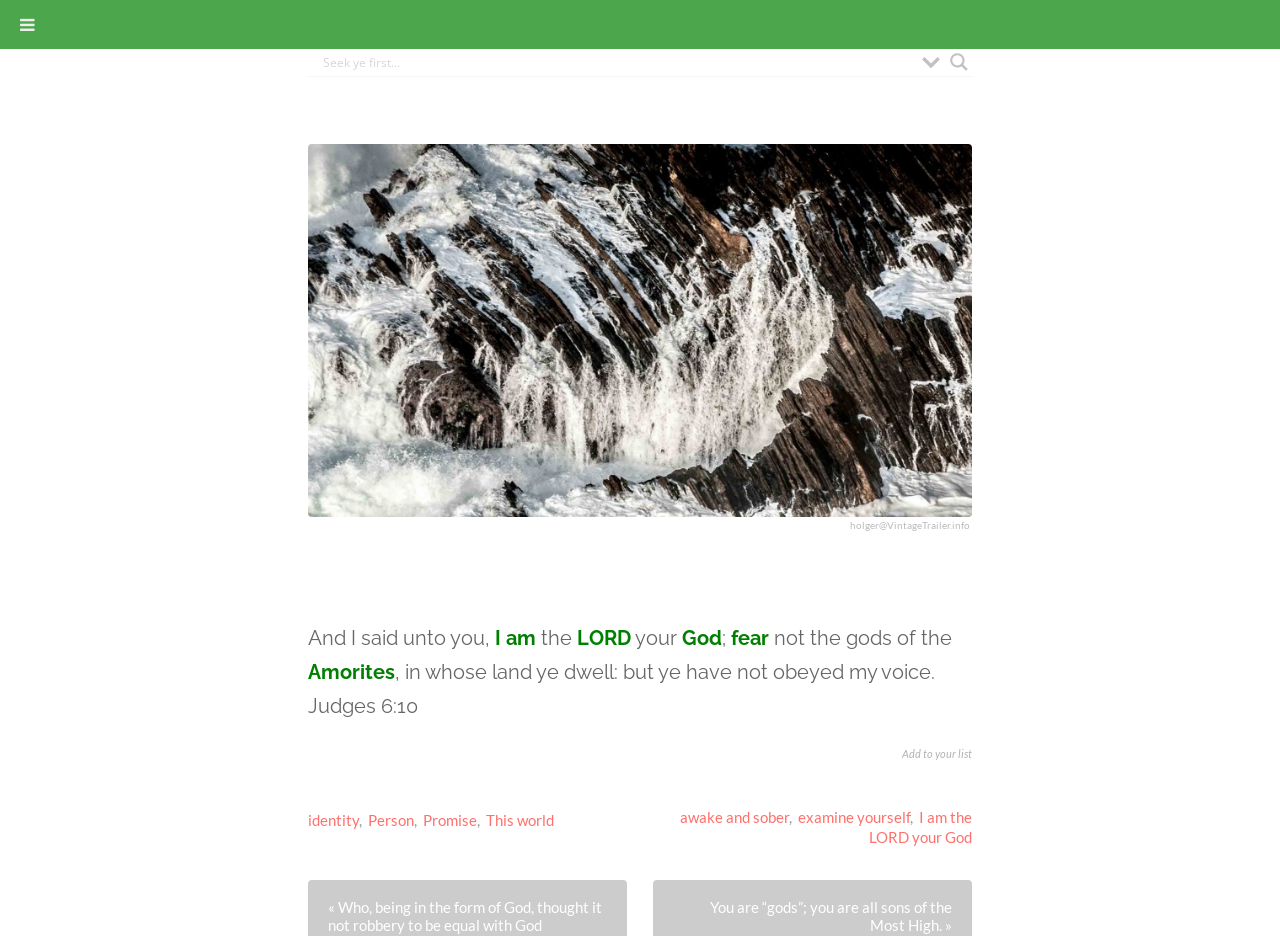Locate the bounding box of the UI element described in the following text: "aria-label="Toggle Menu"".

[0.0, 0.0, 0.043, 0.052]